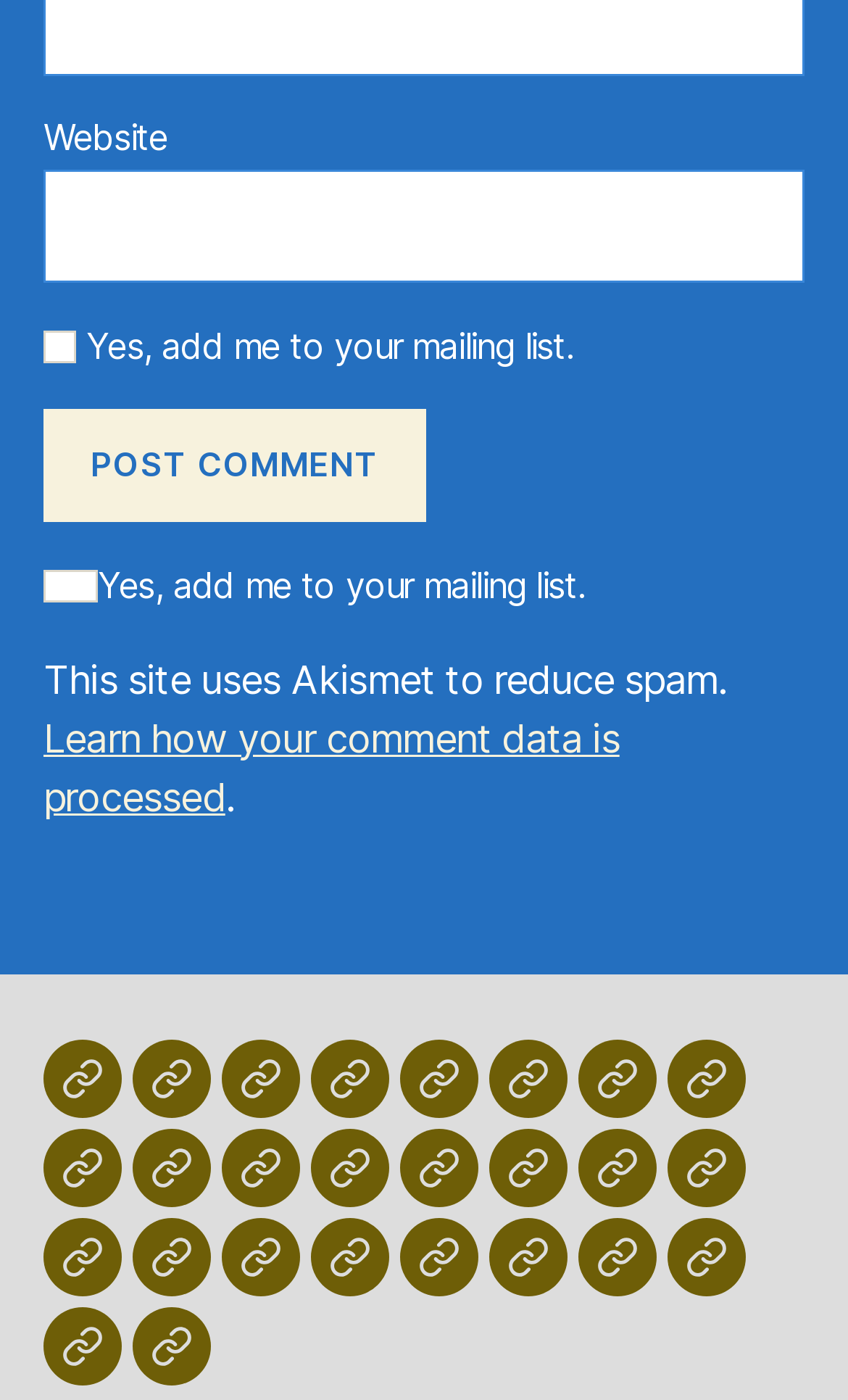Locate the bounding box coordinates of the item that should be clicked to fulfill the instruction: "Check to add to mailing list".

[0.051, 0.236, 0.09, 0.259]